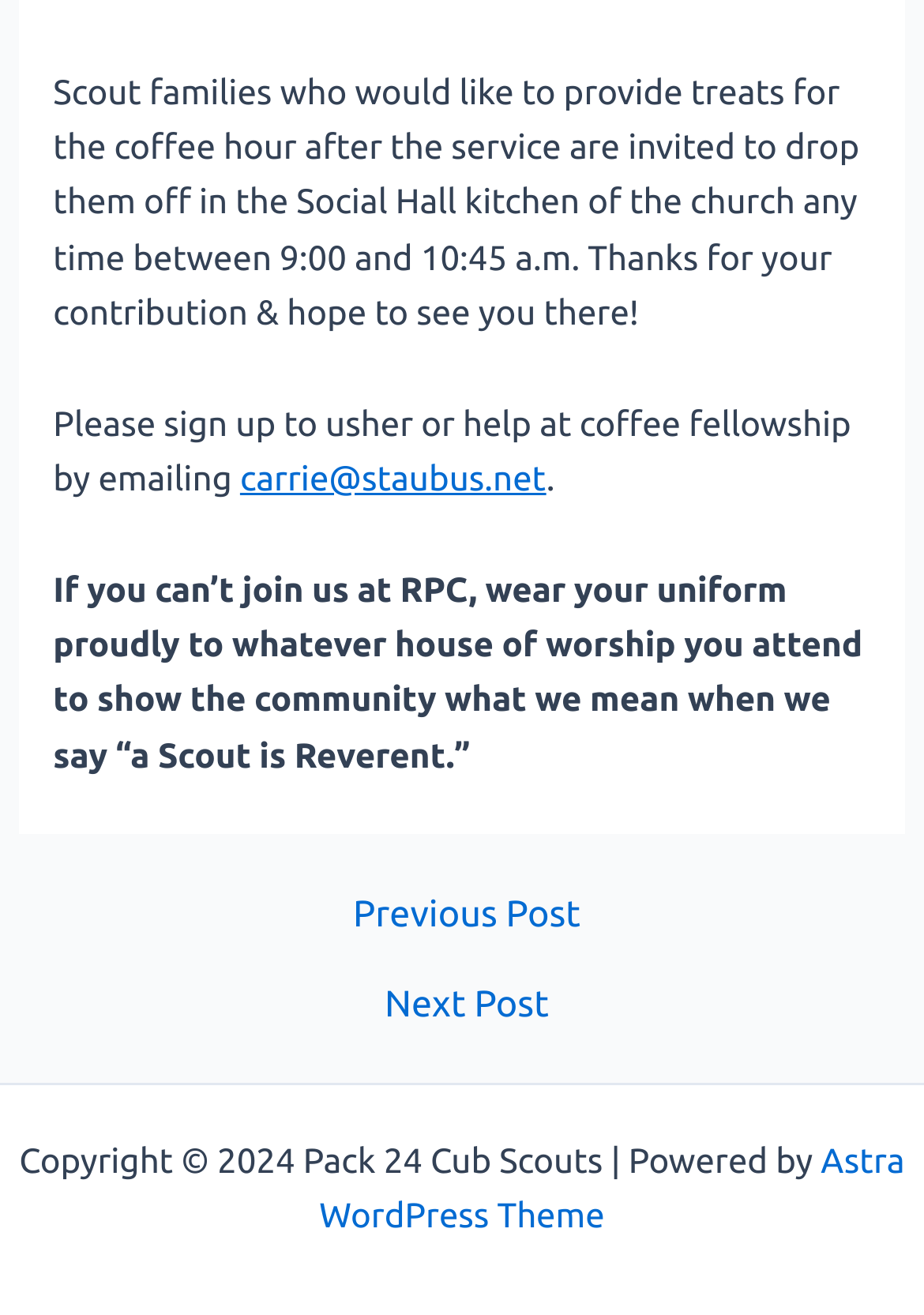Give the bounding box coordinates for the element described by: "carrie@staubus.net".

[0.26, 0.348, 0.591, 0.378]